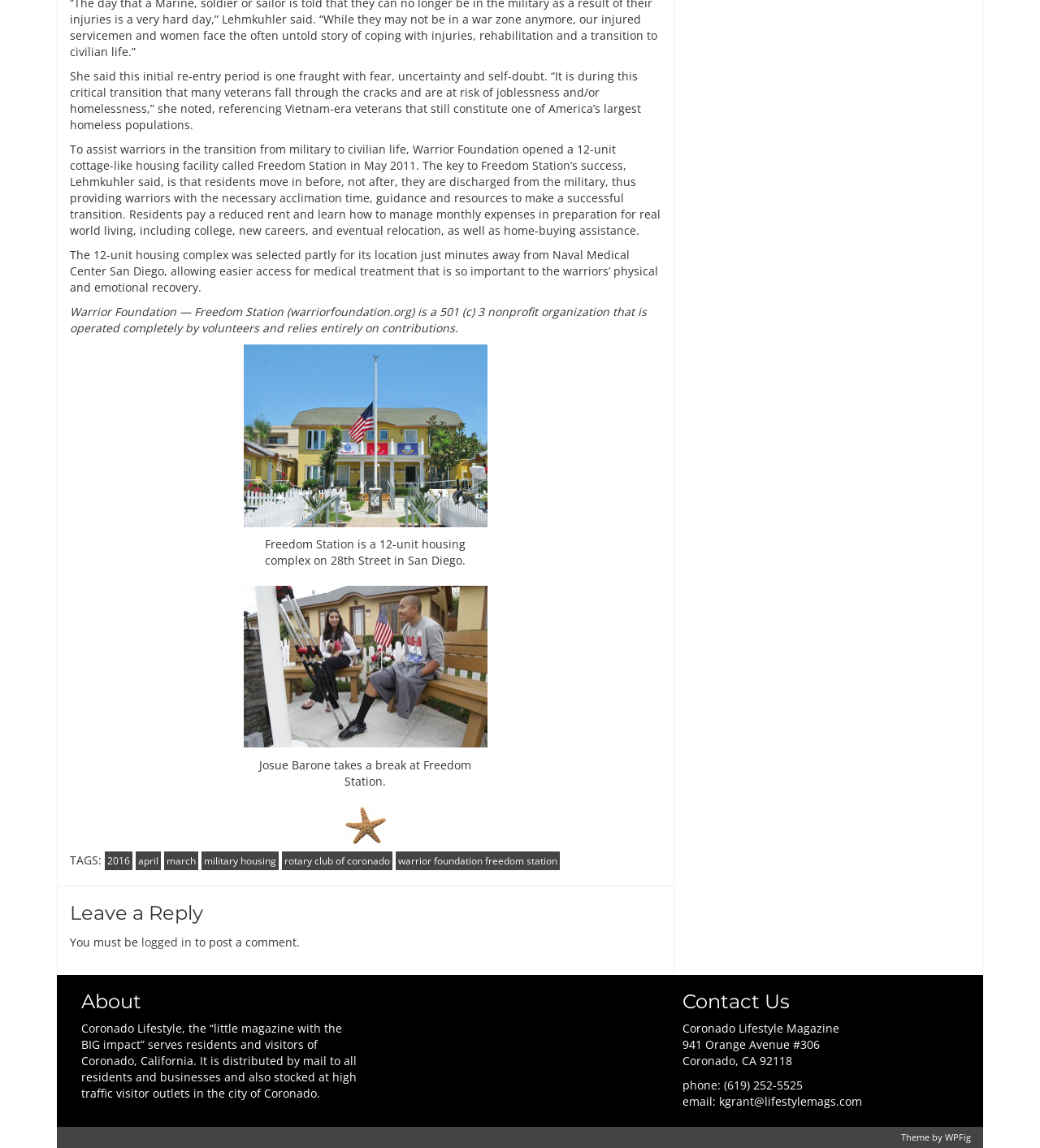What is the purpose of Freedom Station?
Examine the screenshot and reply with a single word or phrase.

To assist warriors in transition